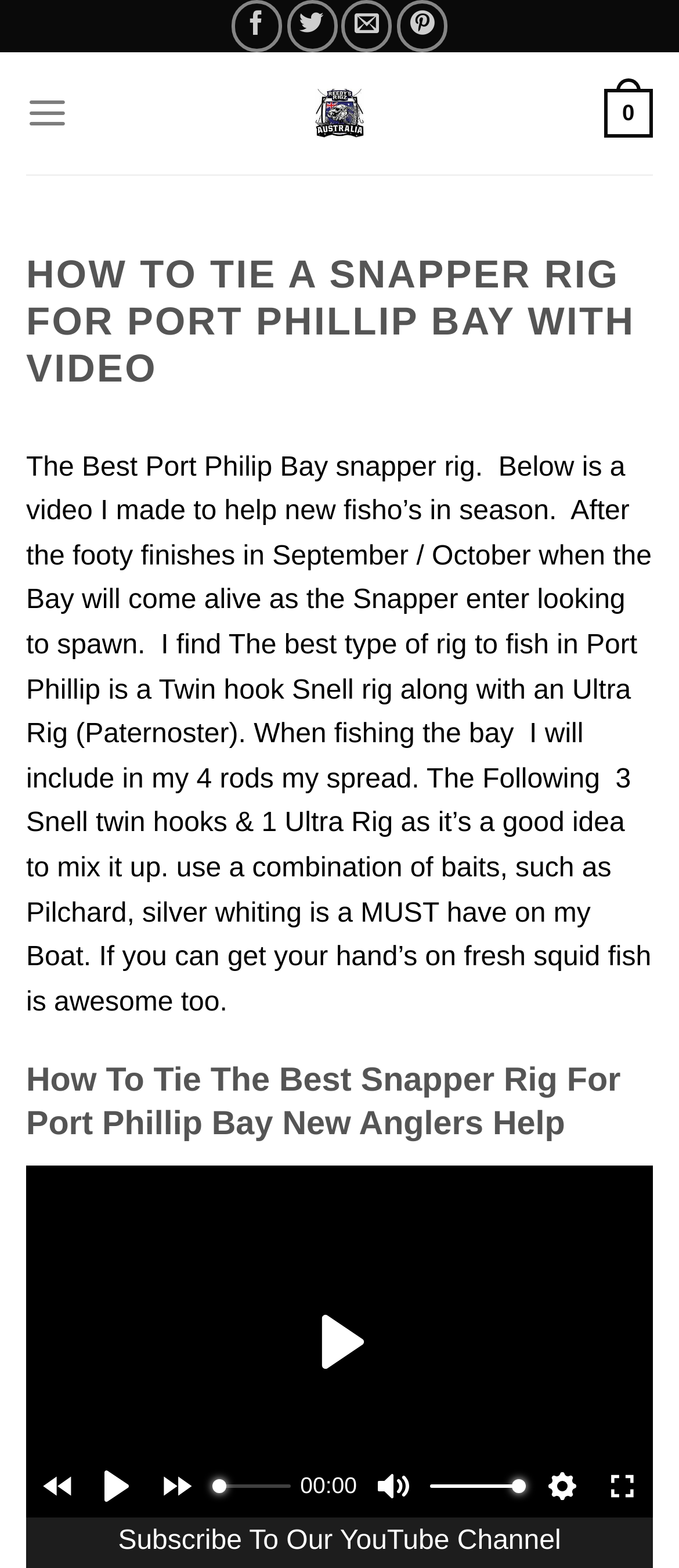Offer a detailed account of what is visible on the webpage.

This webpage is about tying a snapper rig for Port Phillip Bay, specifically designed for new anglers. At the top, there are five social media links to follow the author on Facebook, Twitter, Pinterest, and to send an email. Next to these links, there is a "Reedy's Rigs" link with an accompanying image.

On the left side, there is a "Menu" link that expands to a main menu. On the right side, there is a link labeled "0". Below these elements, the main content of the webpage begins.

The main content is divided into sections. The first section has a heading that reads "HOW TO TIE A SNAPPER RIG FOR PORT PHILLIP BAY WITH VIDEO". Below this heading, there is a paragraph of text that explains the best type of rig to fish in Port Phillip Bay, including the use of a Twin hook Snell rig and an Ultra Rig. The text also mentions the importance of using a combination of baits, such as Pilchard and silver whiting.

The next section has a heading that reads "How To Tie The Best Snapper Rig For Port Phillip Bay New Anglers Help". Below this heading, there is a video player that displays a step-by-step guide on how to tie a snapper rig. The video player has controls to rewind, play, and forward the video, as well as adjust the volume and enter full-screen mode.

Below the video player, there is a call-to-action to subscribe to the author's YouTube channel. Overall, the webpage is focused on providing a tutorial on tying a snapper rig for Port Phillip Bay, with a video guide and accompanying text explanations.